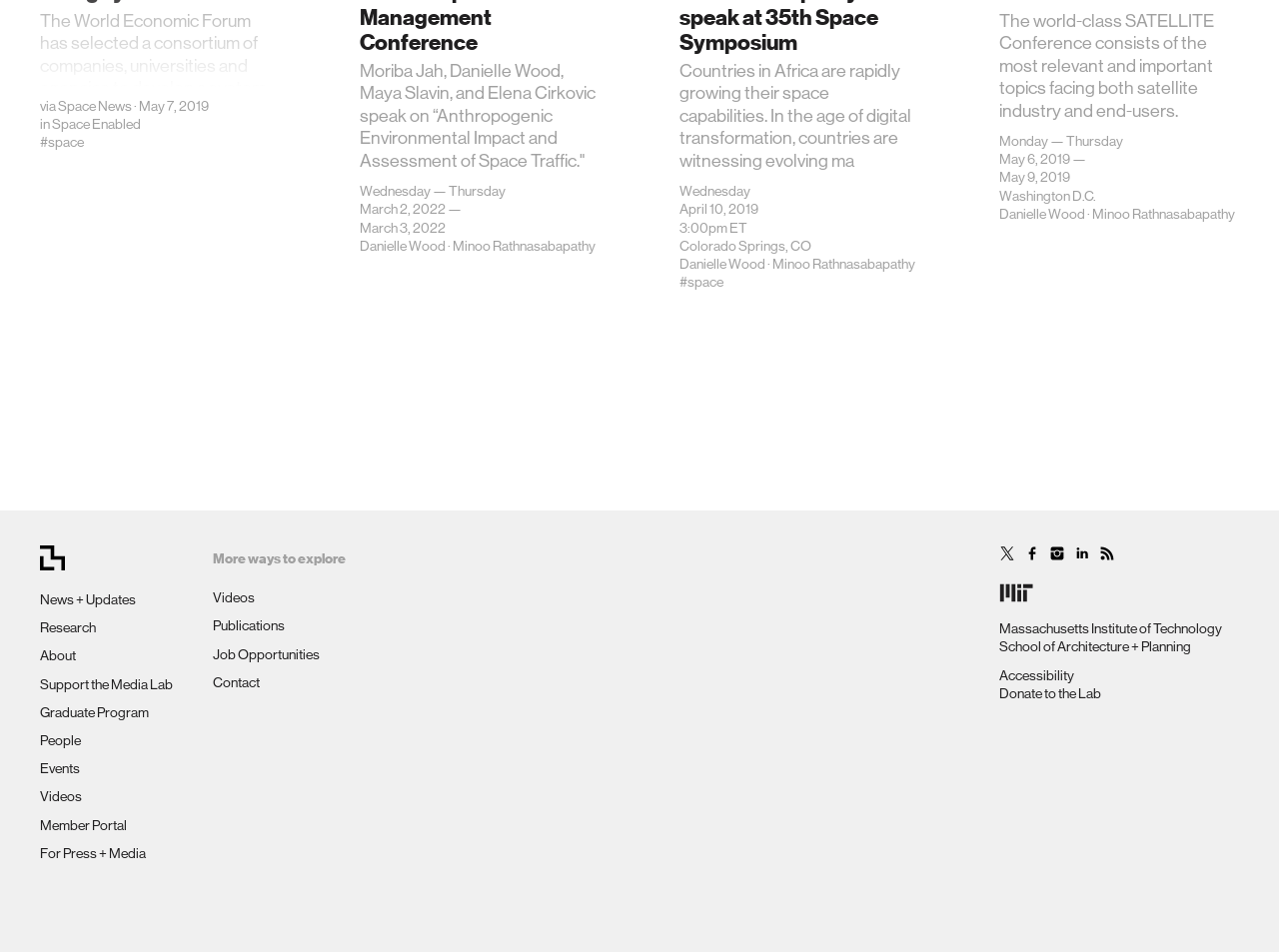Locate the coordinates of the bounding box for the clickable region that fulfills this instruction: "Click on News + Updates".

[0.031, 0.621, 0.106, 0.638]